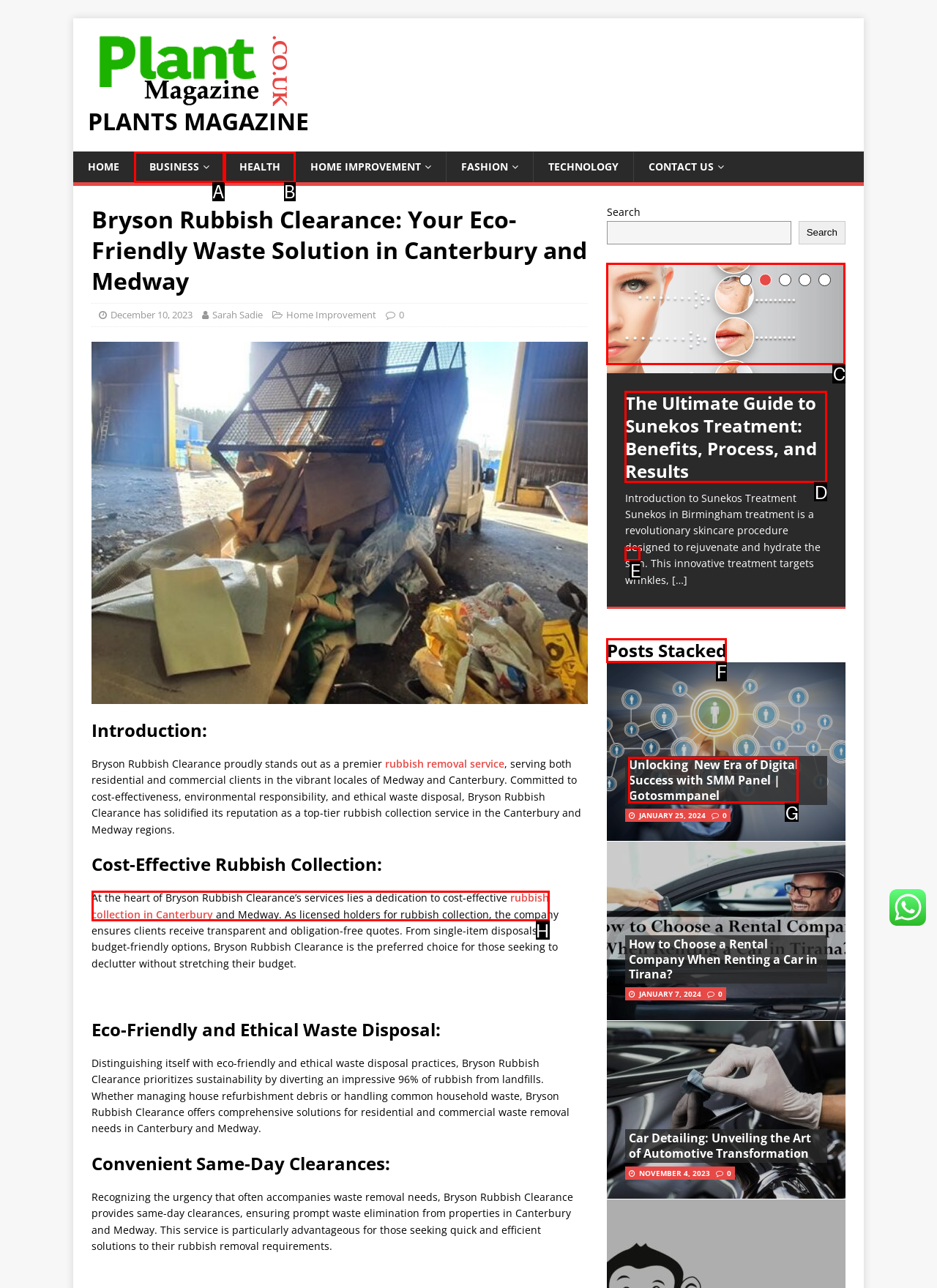For the task: Read the article 'The Ultimate Guide on How to Choose the Right Grass Seed for Your Lawn', identify the HTML element to click.
Provide the letter corresponding to the right choice from the given options.

C